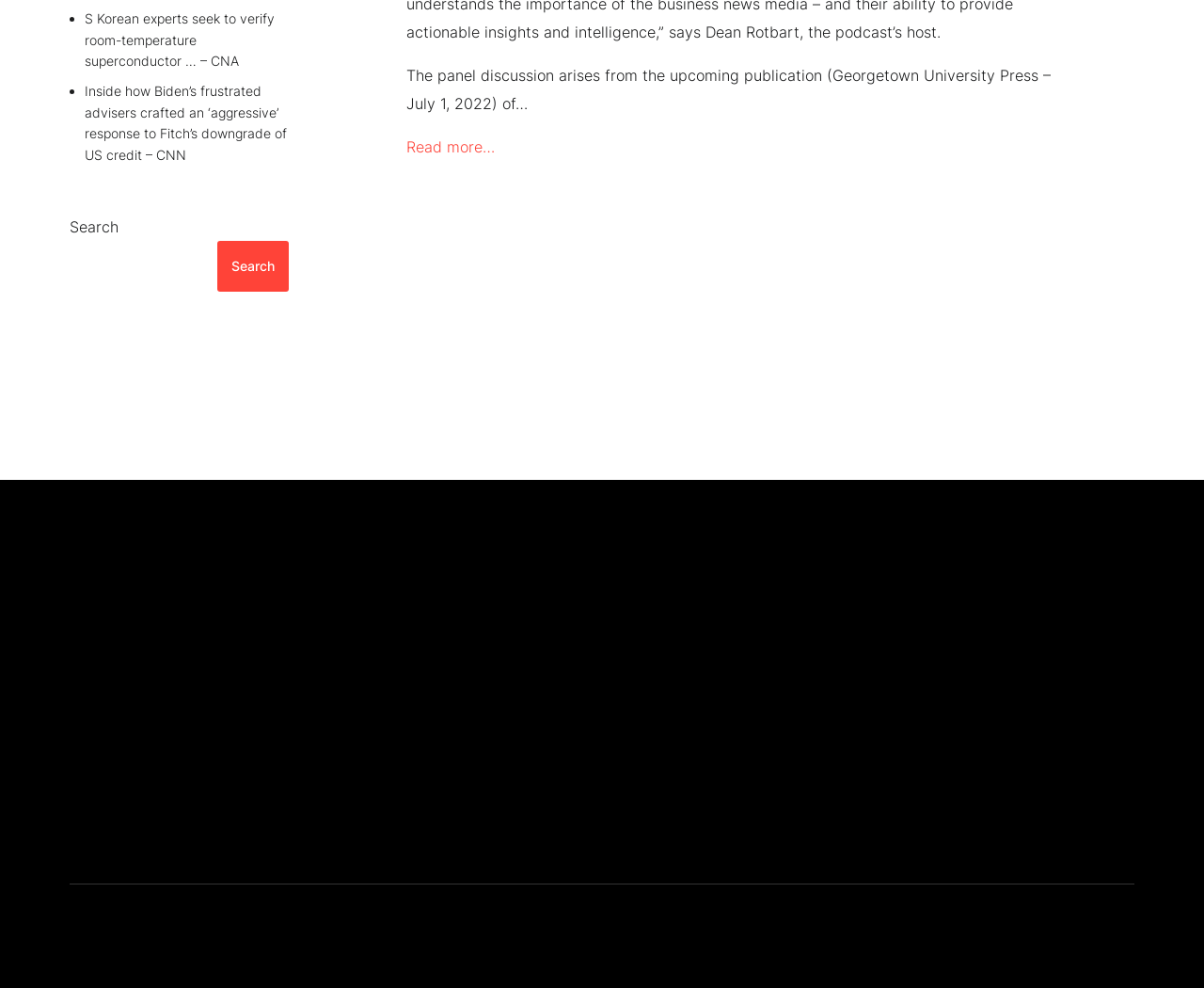Please determine the bounding box coordinates of the element's region to click for the following instruction: "Contact the company".

[0.592, 0.673, 0.638, 0.692]